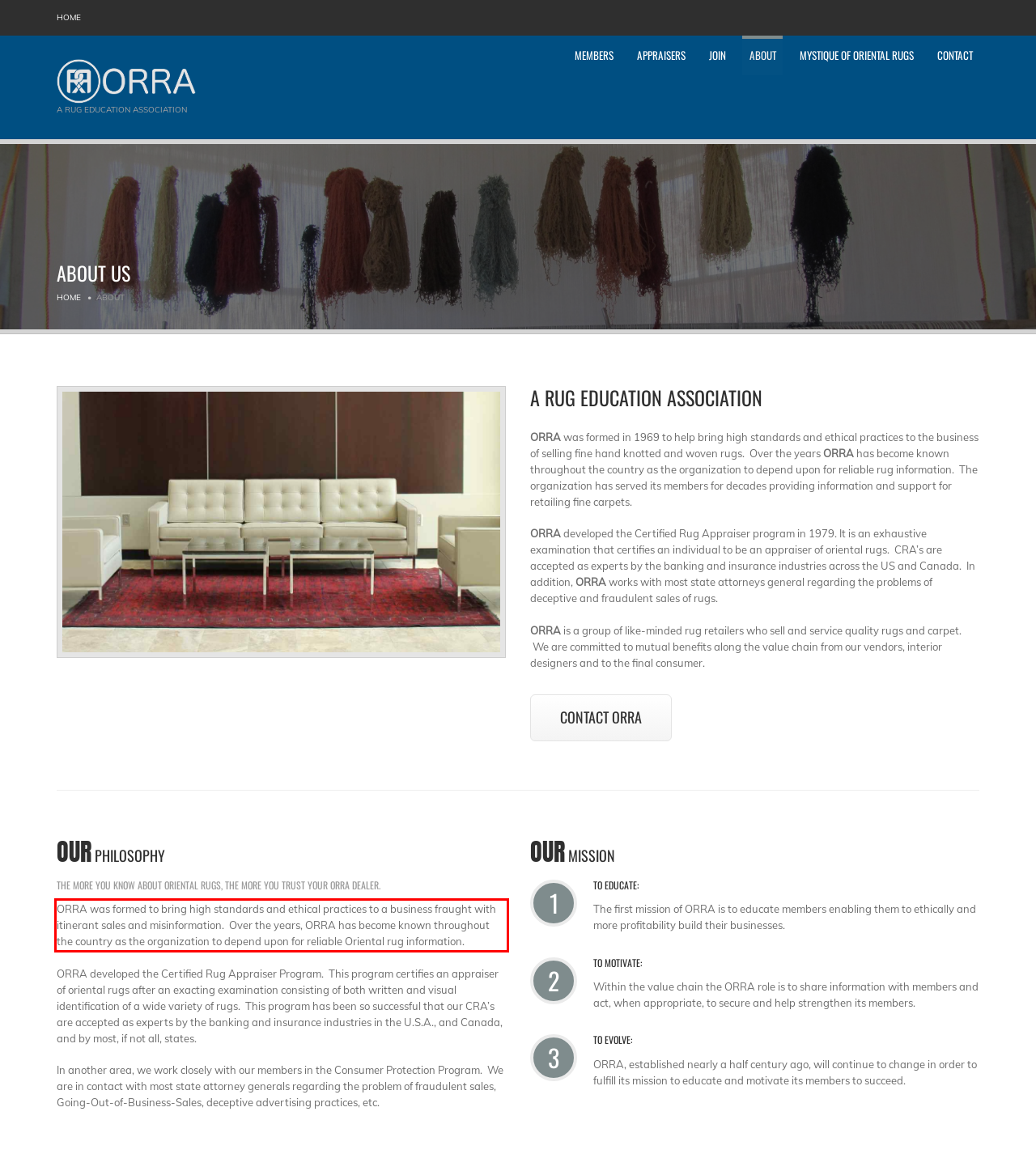You are provided with a screenshot of a webpage containing a red bounding box. Please extract the text enclosed by this red bounding box.

ORRA was formed to bring high standards and ethical practices to a business fraught with itinerant sales and misinformation. Over the years, ORRA has become known throughout the country as the organization to depend upon for reliable Oriental rug information.